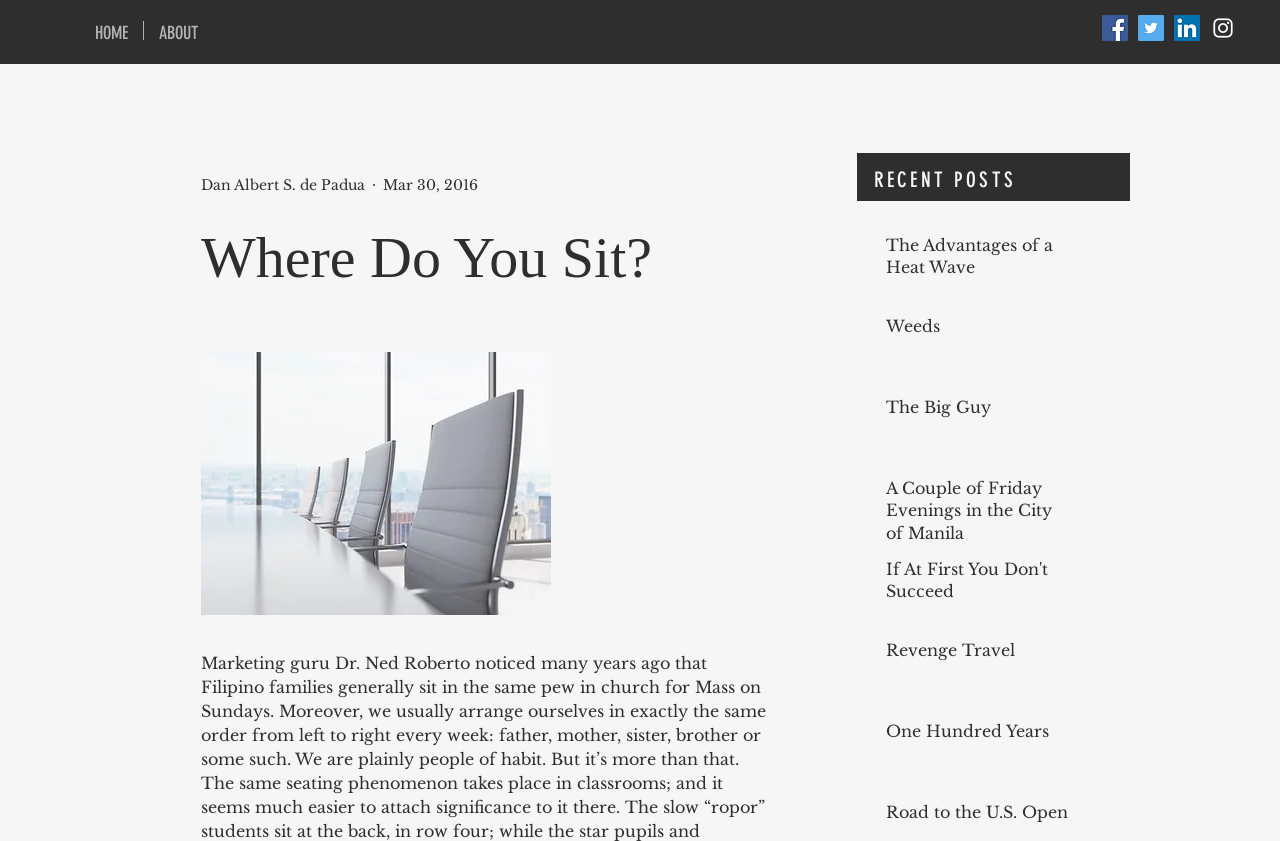Provide a comprehensive caption for the webpage.

The webpage appears to be a blog or personal website, with a focus on sharing articles and stories. At the top right corner, there is a social bar with four social media icons: Facebook, Twitter, LinkedIn, and Instagram. Below the social bar, there is a section with the author's name, "Dan Albert S. de Padua", and the date "Mar 30, 2016".

The main heading, "Where Do You Sit?", is prominently displayed in the top left area of the page. Below the heading, there is a button, but its purpose is unclear.

On the right side of the page, there is a section titled "RECENT POSTS", which lists eight article titles with links to each article. The article titles include "The Advantages of a Heat Wave", "Weeds", "The Big Guy", "A Couple of Friday Evenings in the City of Manila", "If At First You Don't Succeed", "Revenge Travel", "One Hundred Years", and "Road to the U.S. Open".

At the top left corner, there is a navigation menu labeled "Site", which contains links to "HOME" and "ABOUT" pages.

Overall, the webpage appears to be a personal blog or website, with a focus on sharing stories and articles, and providing links to social media profiles and other pages on the site.